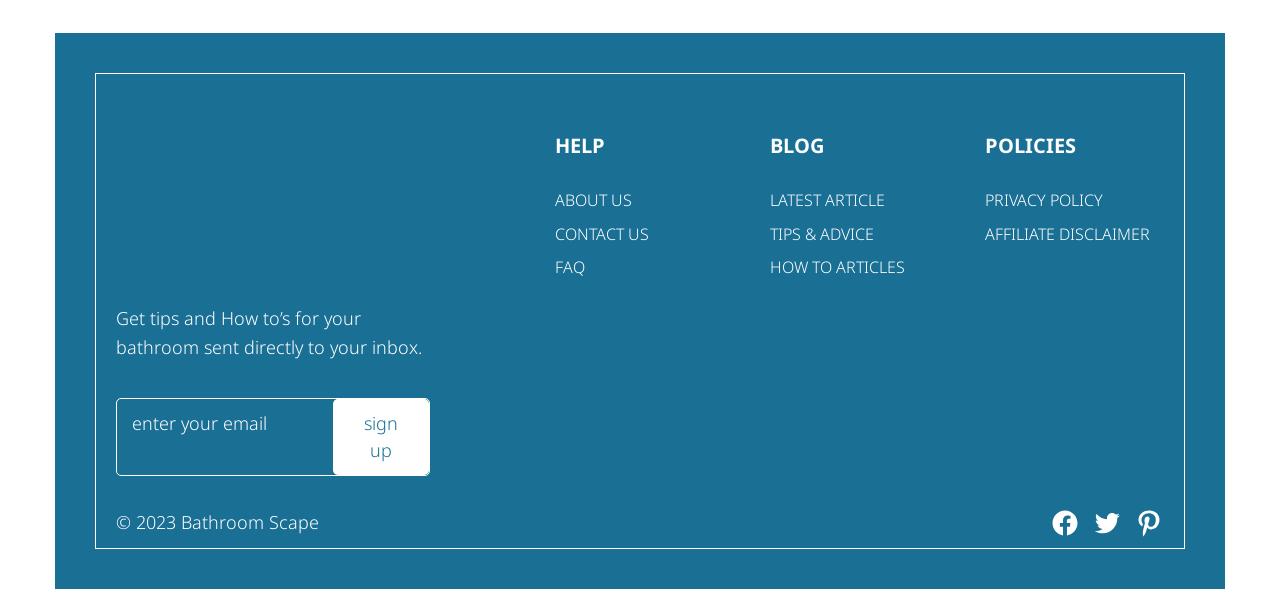What social media platforms are linked on the webpage?
Refer to the image and offer an in-depth and detailed answer to the question.

The webpage has links to three social media platforms, Facebook, Twitter, and Pinterest, which are likely used to connect with the website's audience and share content.